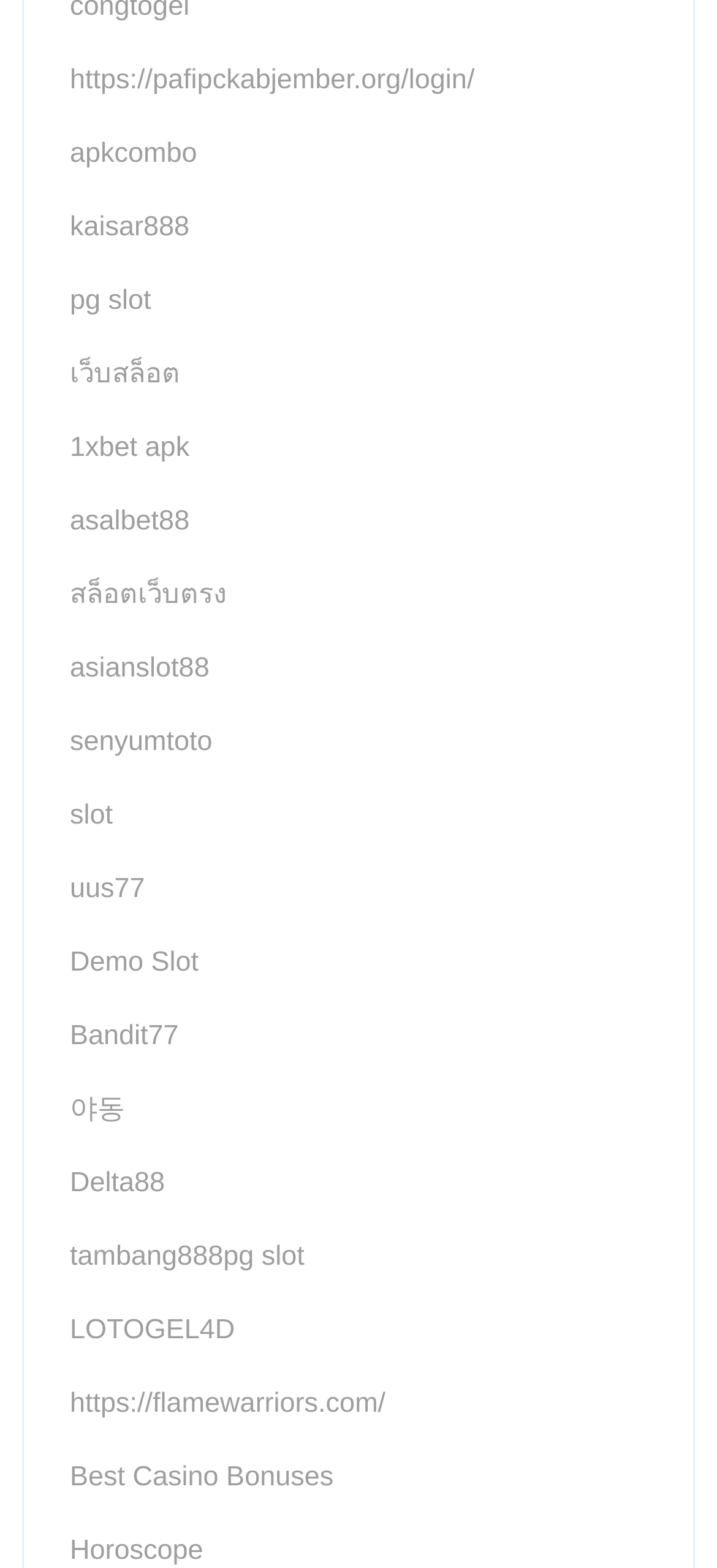Determine the bounding box coordinates of the clickable region to follow the instruction: "Check the CADW Property".

None